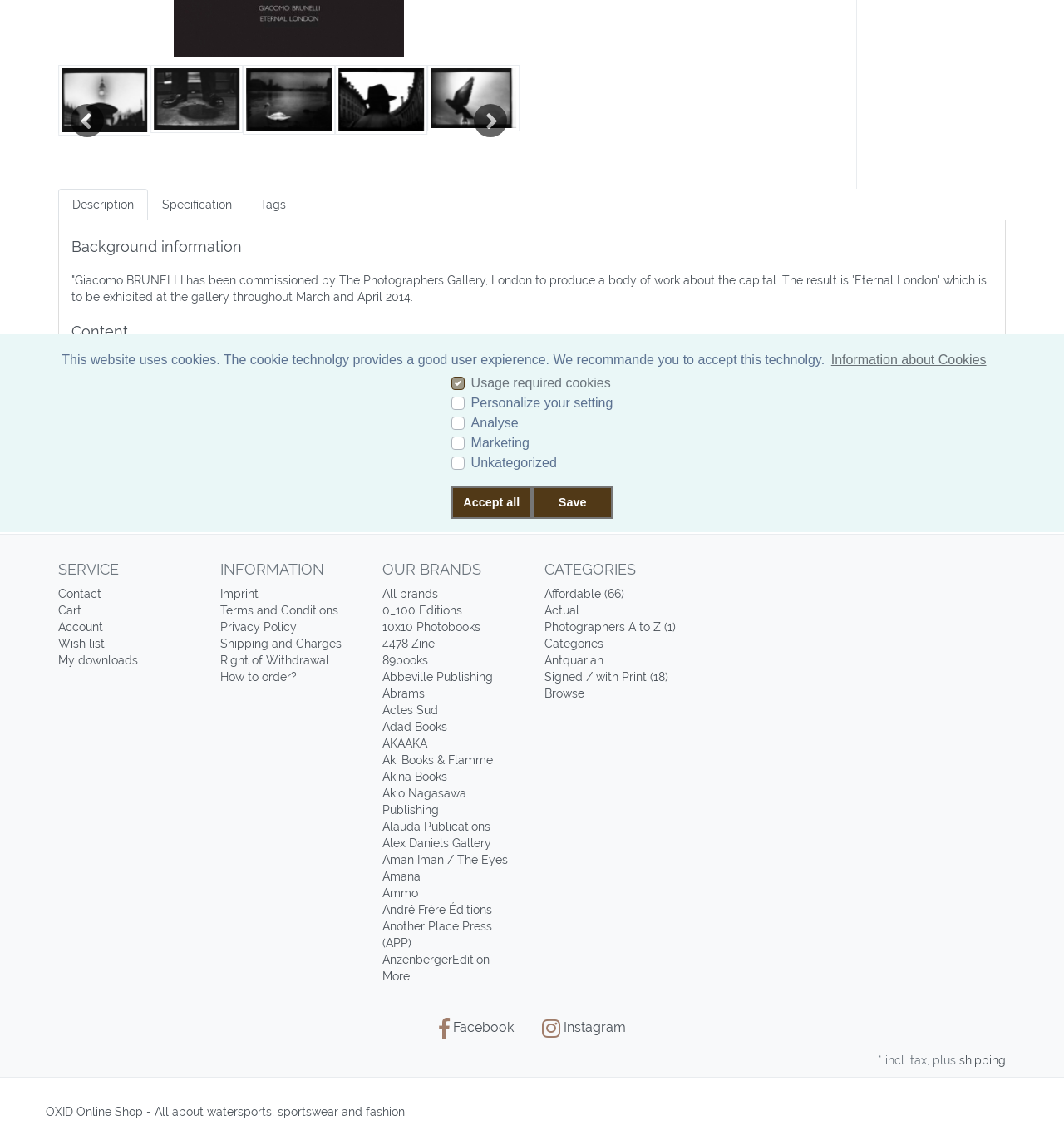Using the given description, provide the bounding box coordinates formatted as (top-left x, top-left y, bottom-right x, bottom-right y), with all values being floating point numbers between 0 and 1. Description: Photographers A to Z (1)

[0.512, 0.542, 0.635, 0.553]